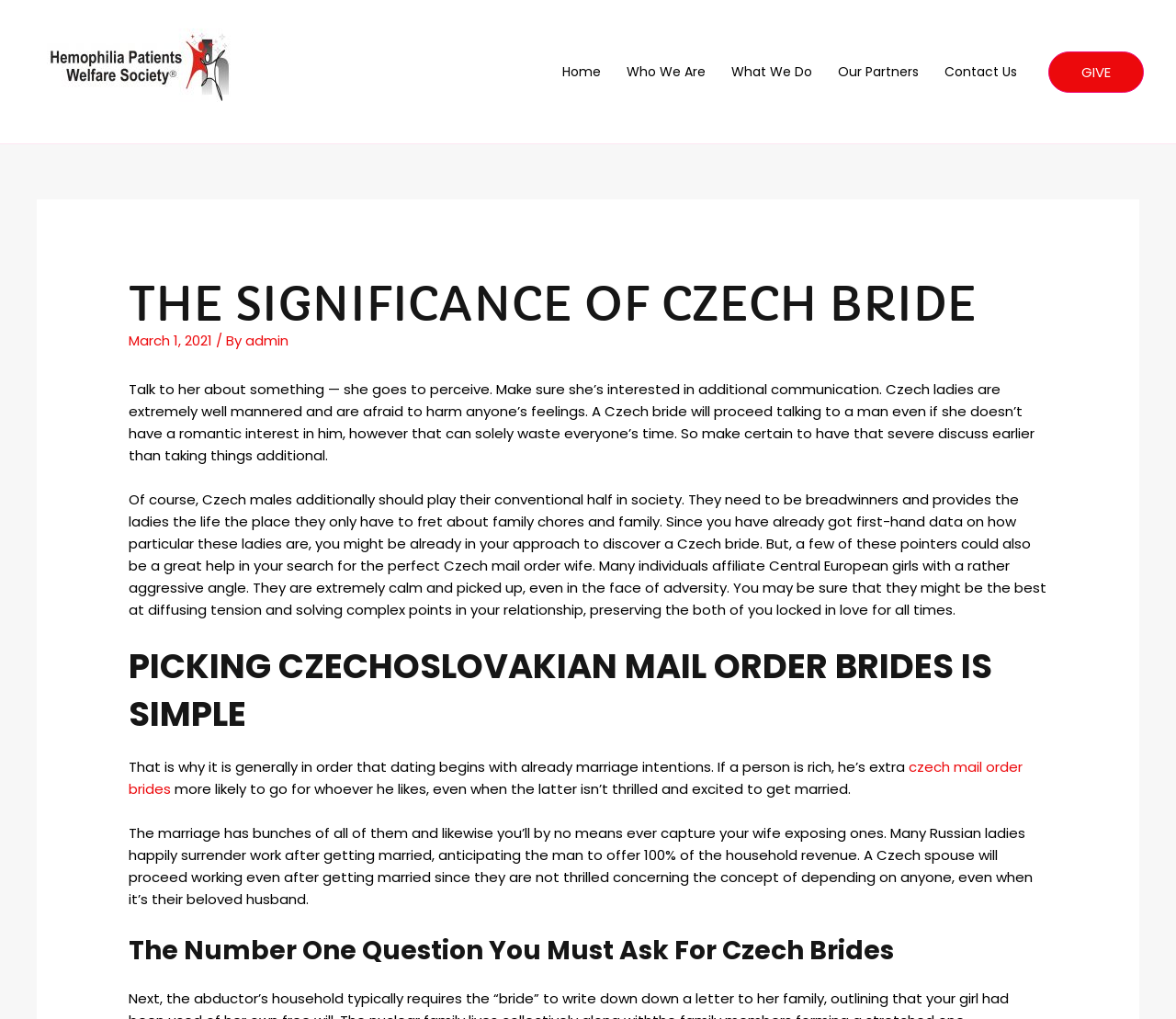What is the topic of the article?
Based on the image, give a one-word or short phrase answer.

Czech Bride